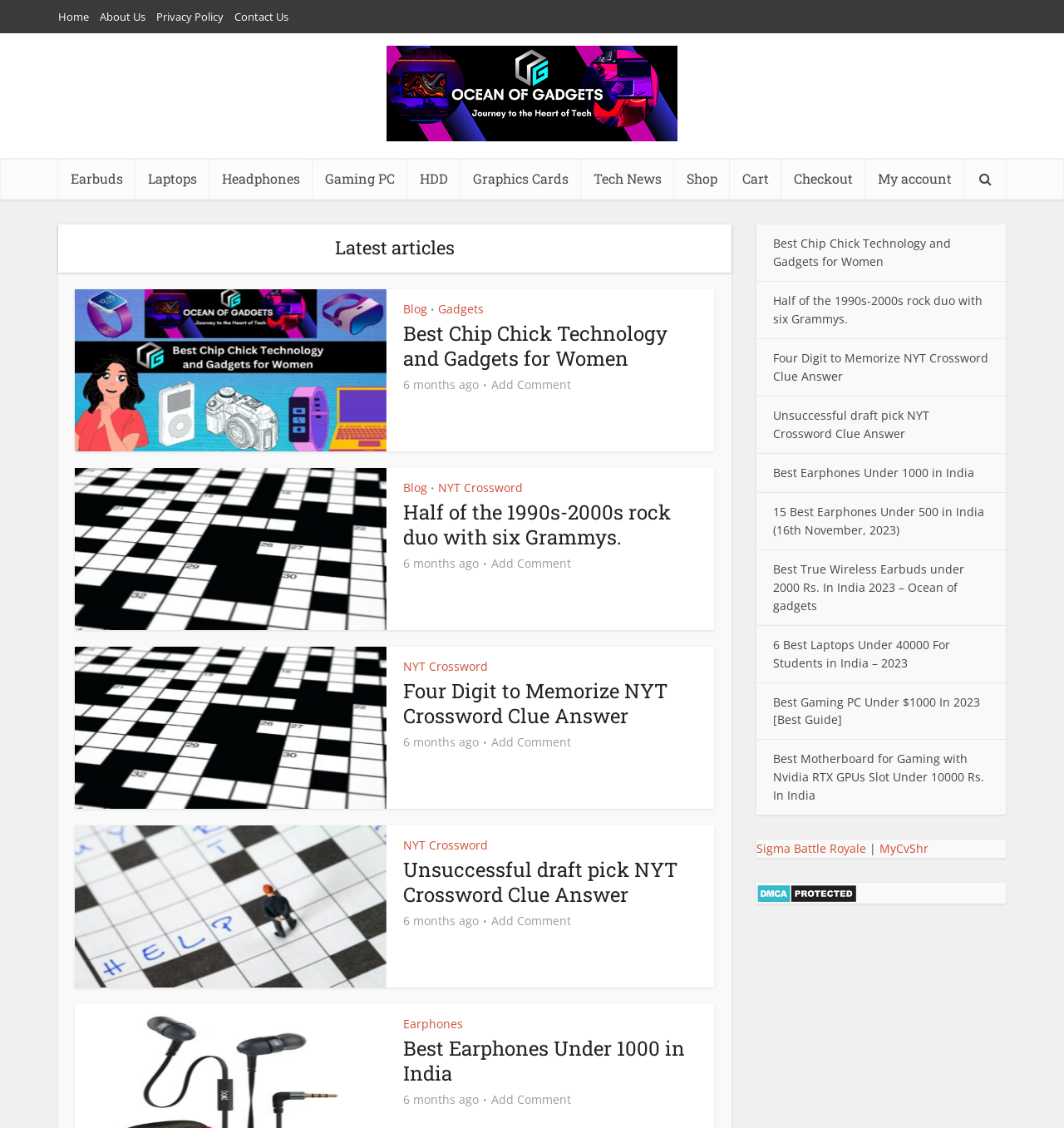Write an elaborate caption that captures the essence of the webpage.

The webpage is titled "OCEAN OF GADGETS" and has a prominent heading with the same title at the top center of the page. Below the heading, there is a navigation menu with links to "Home", "About Us", "Privacy Policy", and "Contact Us" aligned horizontally from left to right.

Further down, there is a section with links to various gadget categories, including "Earbuds", "Laptops", "Headphones", "Gaming PC", "HDD", "Graphics Cards", "Tech News", "Shop", "Cart", "Checkout", and "My account". These links are also aligned horizontally from left to right.

The main content of the page is divided into four sections, each containing an article with an image, a heading, and some text. The articles are stacked vertically, with the first article starting from the top left of the page. Each article has a heading, an image, and some text, including a link to the full article and a "Add Comment" link.

To the right of the articles, there is a complementary section with links to various articles, including "Best Chip Chick Technology and Gadgets for Women", "Half of the 1990s-2000s rock duo with six Grammys.", and others. These links are stacked vertically, with the first link starting from the top right of the page.

At the bottom of the page, there are some additional links, including "Sigma Battle Royale", "MyCvShr", and "DMCA.com Protection Status", which includes an image.